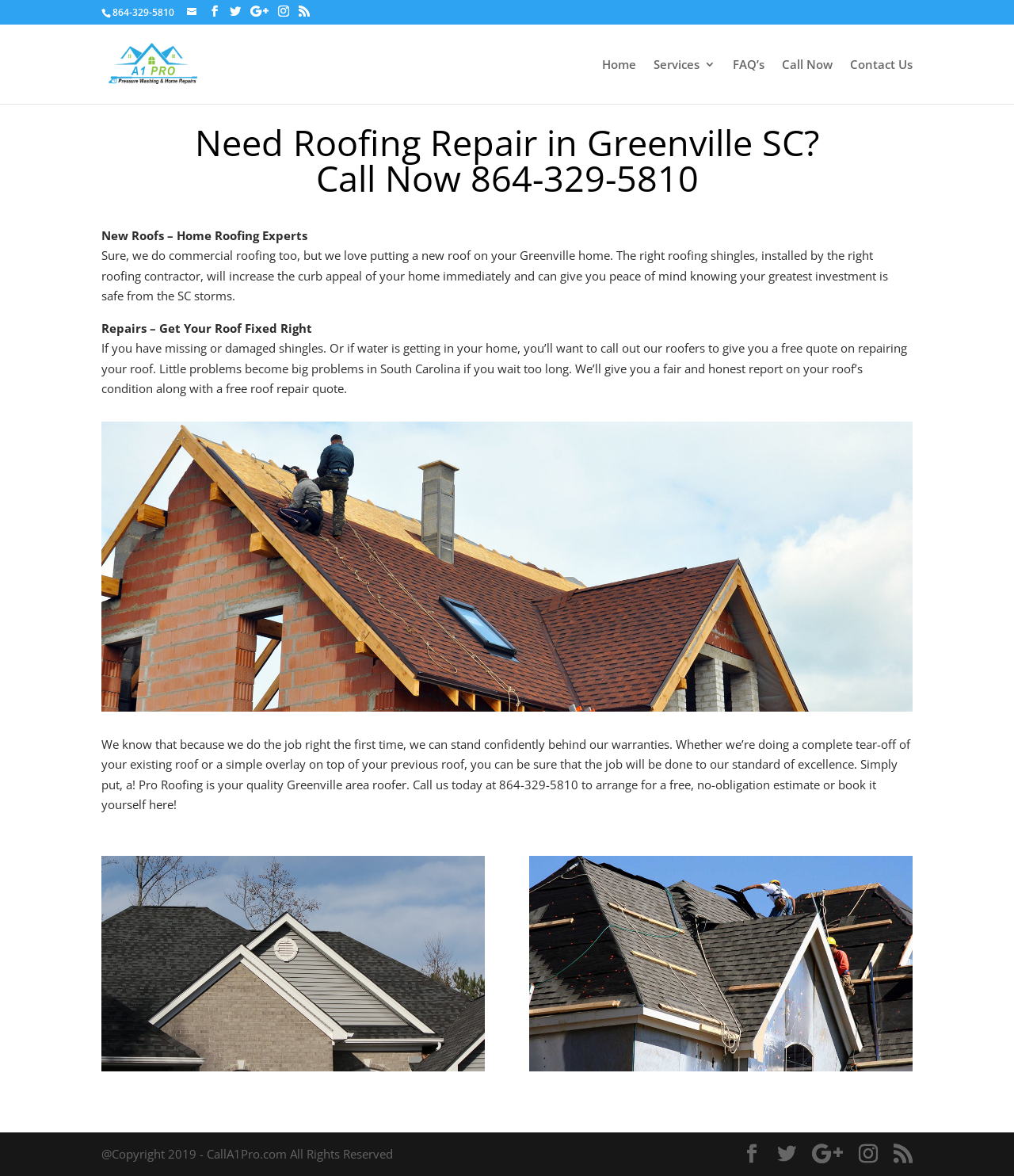Pinpoint the bounding box coordinates of the clickable element to carry out the following instruction: "Call A1 Pro."

[0.103, 0.047, 0.278, 0.06]